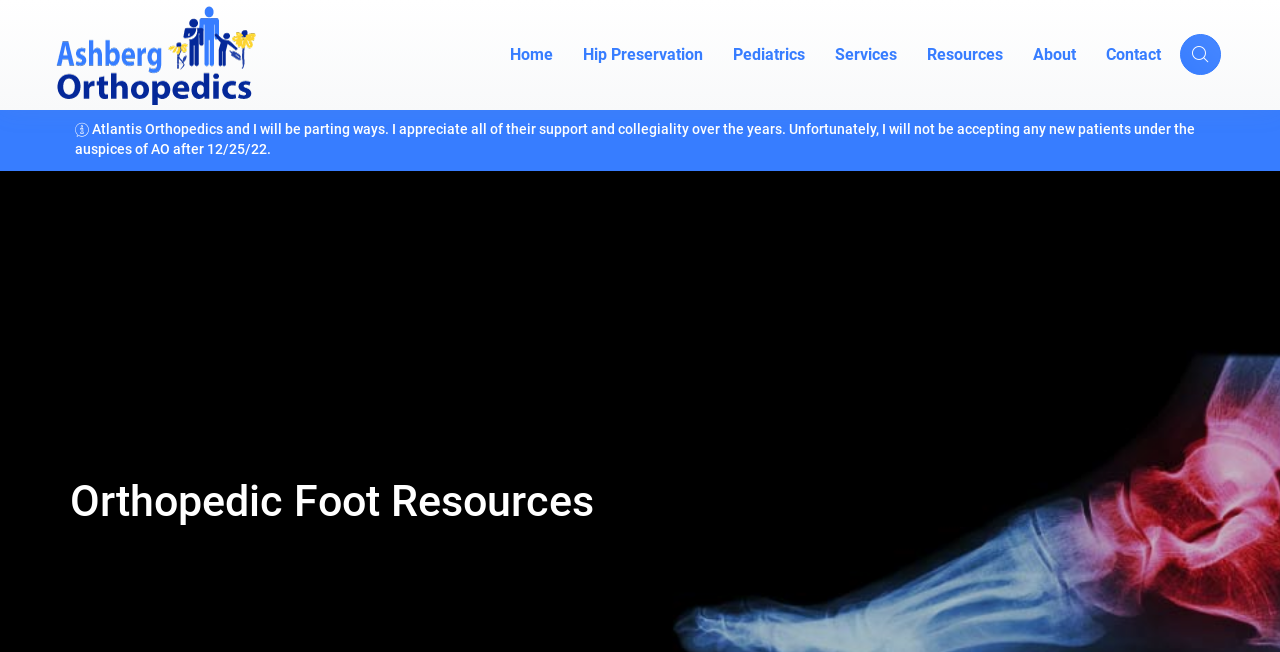Please find the bounding box coordinates of the element that needs to be clicked to perform the following instruction: "Search the website". The bounding box coordinates should be four float numbers between 0 and 1, represented as [left, top, right, bottom].

[0.922, 0.053, 0.954, 0.116]